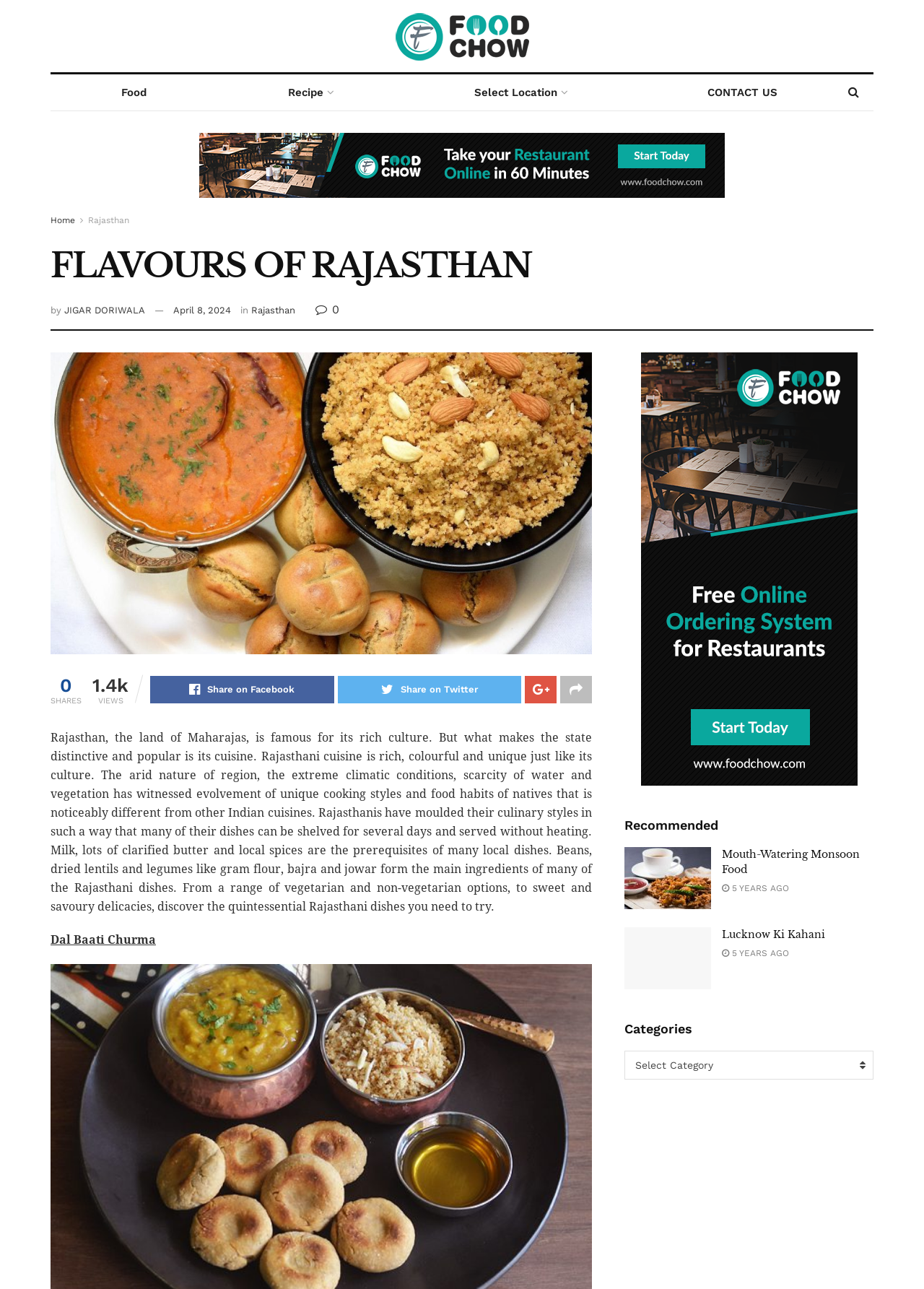Please determine the bounding box coordinates of the element's region to click for the following instruction: "Explore the 'Rajasthan' category".

[0.095, 0.167, 0.14, 0.175]